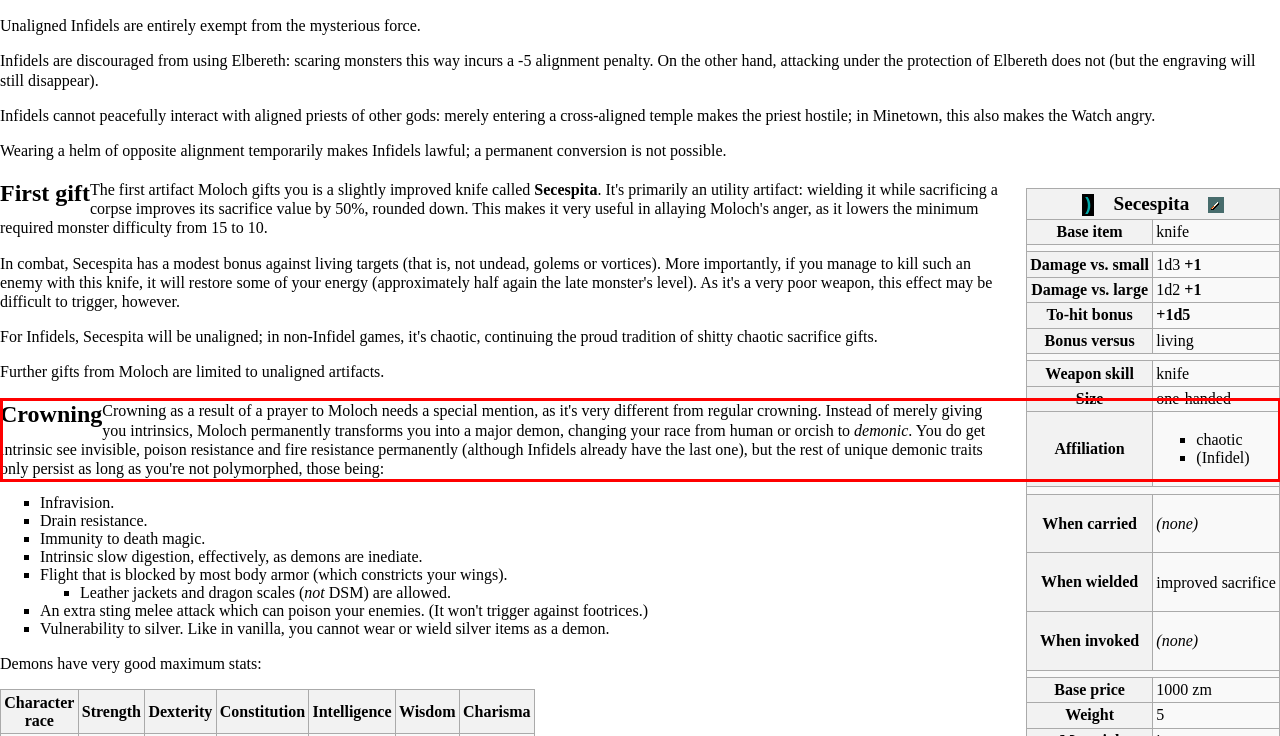By examining the provided screenshot of a webpage, recognize the text within the red bounding box and generate its text content.

Crowning as a result of a prayer to Moloch needs a special mention, as it's very different from regular crowning. Instead of merely giving you intrinsics, Moloch permanently transforms you into a major demon, changing your race from human or orcish to demonic. You do get intrinsic see invisible, poison resistance and fire resistance permanently (although Infidels already have the last one), but the rest of unique demonic traits only persist as long as you're not polymorphed, those being: